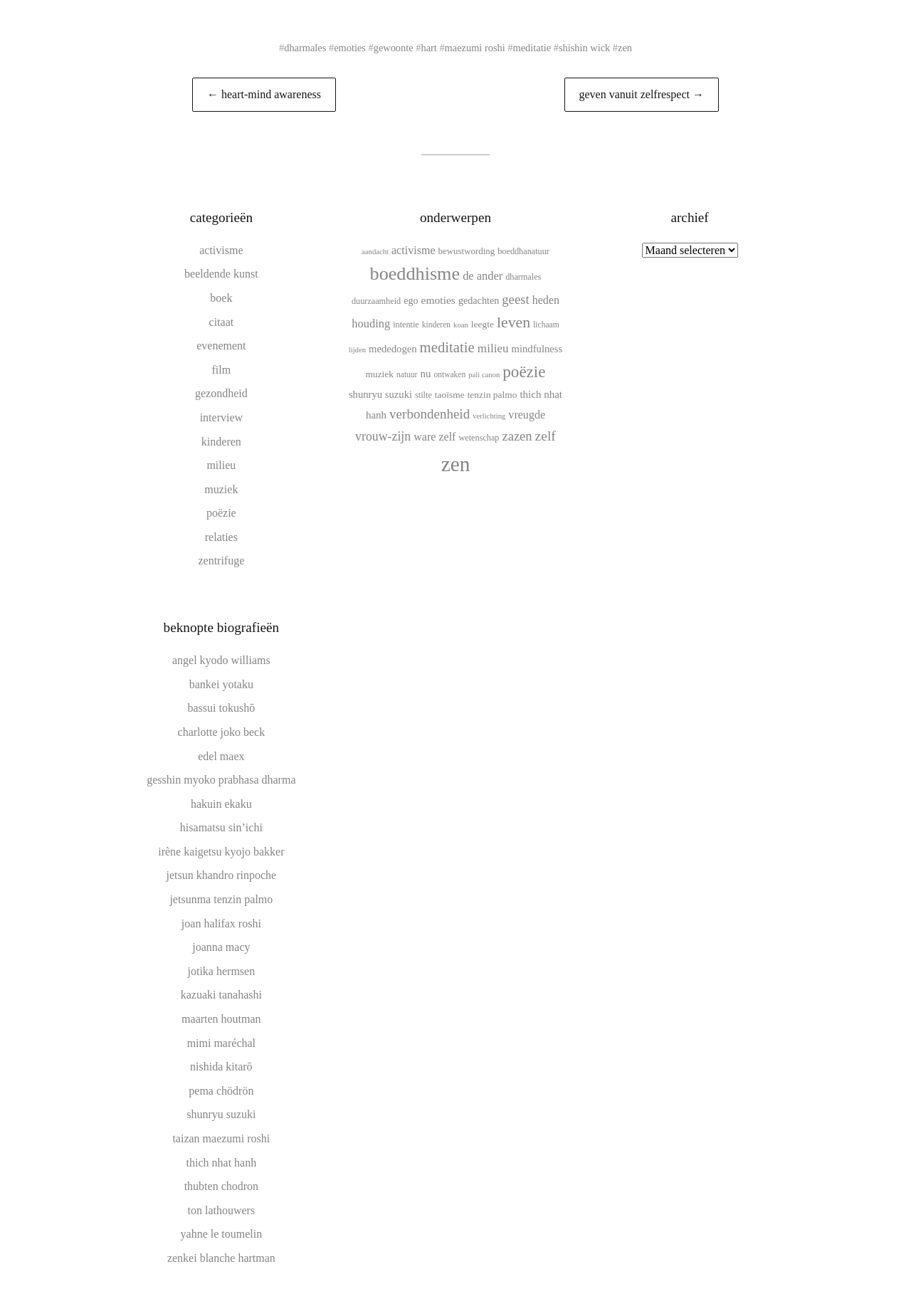Please mark the bounding box coordinates of the area that should be clicked to carry out the instruction: "Click on the 'Berichten' navigation".

[0.211, 0.059, 0.789, 0.085]